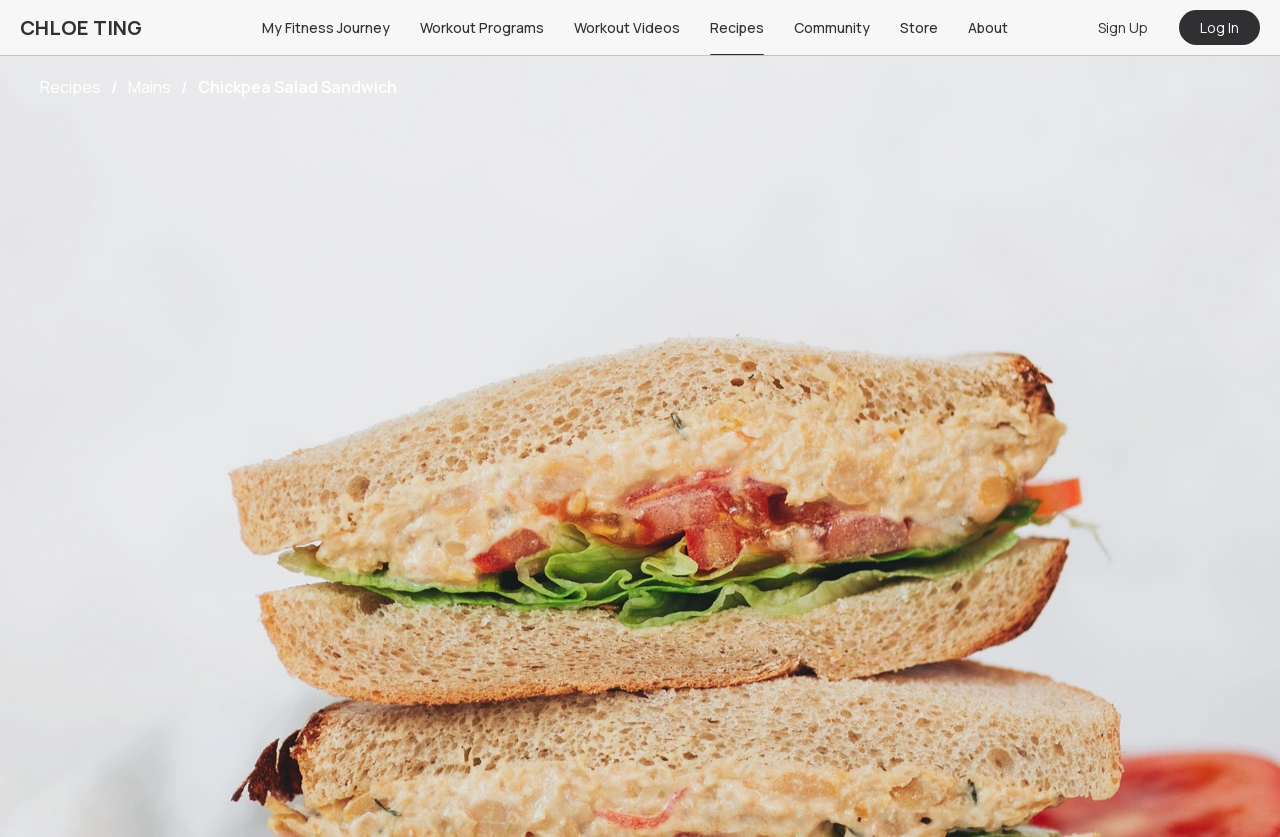Using the webpage screenshot, locate the HTML element that fits the following description and provide its bounding box: "Community".

[0.62, 0.02, 0.68, 0.045]